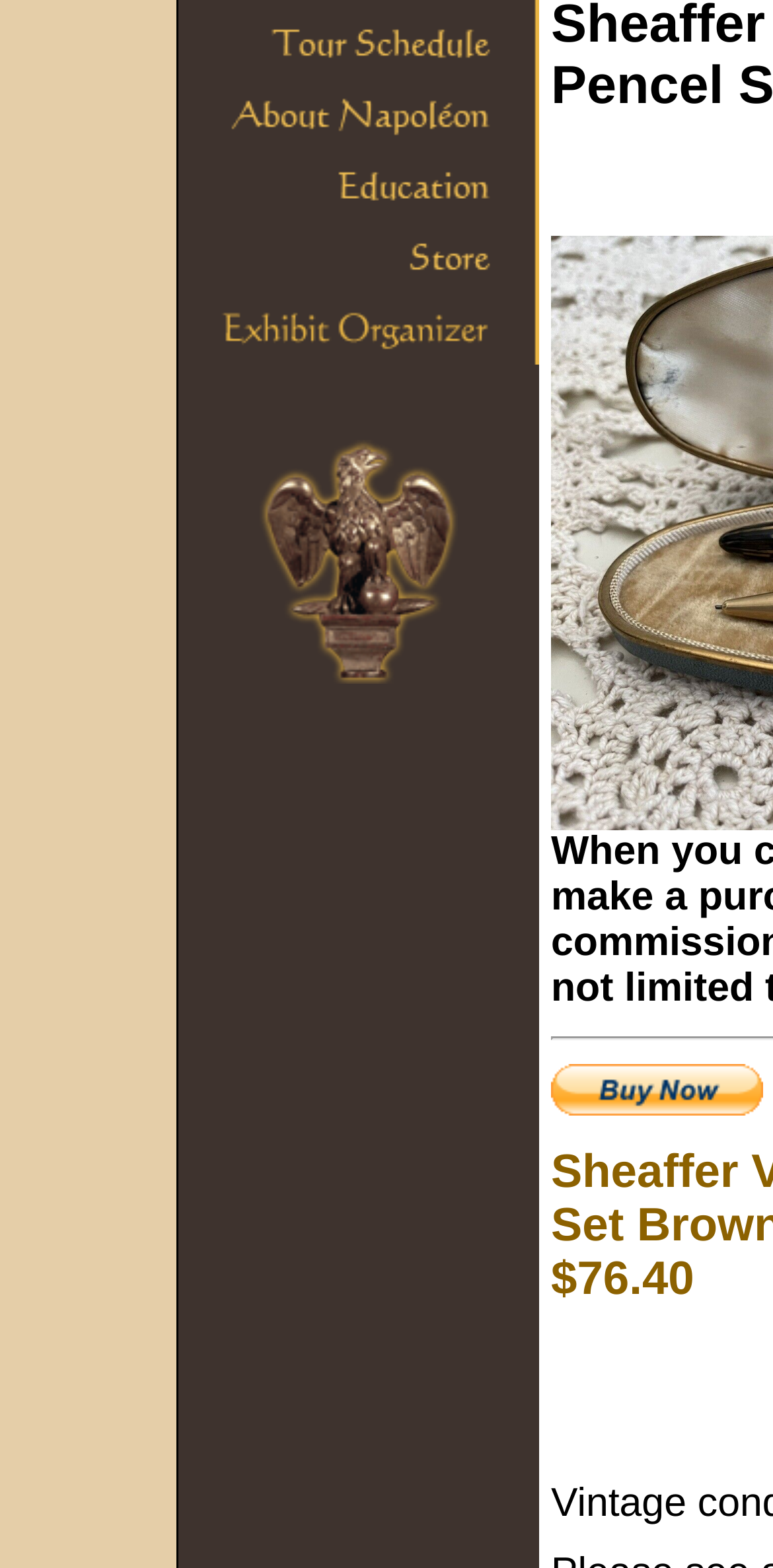Bounding box coordinates must be specified in the format (top-left x, top-left y, bottom-right x, bottom-right y). All values should be floating point numbers between 0 and 1. What are the bounding box coordinates of the UI element described as: alt="Buy Now" title="Buy Now"

[0.713, 0.698, 0.987, 0.716]